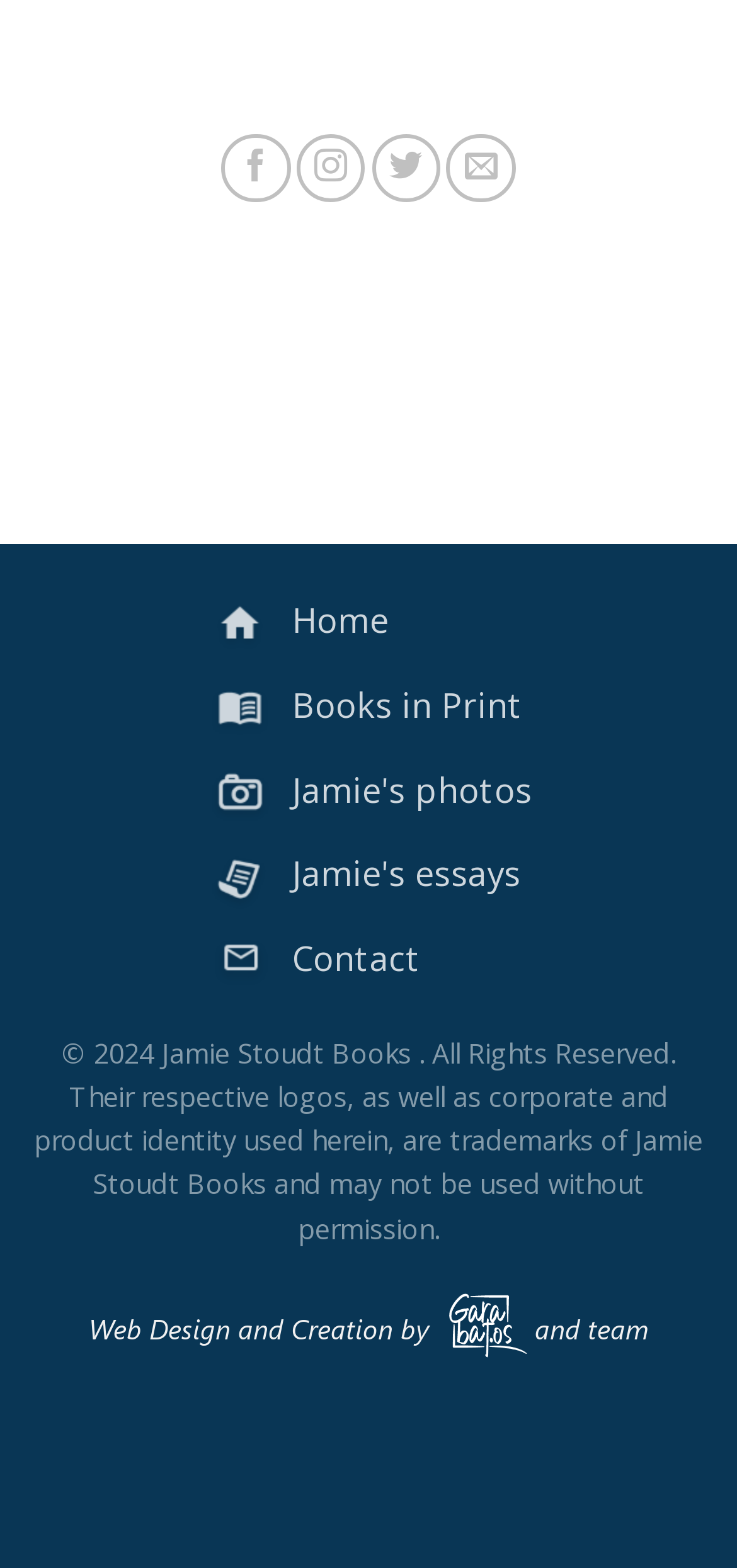What is the year of copyright?
Refer to the image and give a detailed answer to the query.

The webpage has a copyright notice at the bottom with the text '© 2024 Jamie Stoudt Books. All Rights Reserved.', which indicates that the year of copyright is 2024.